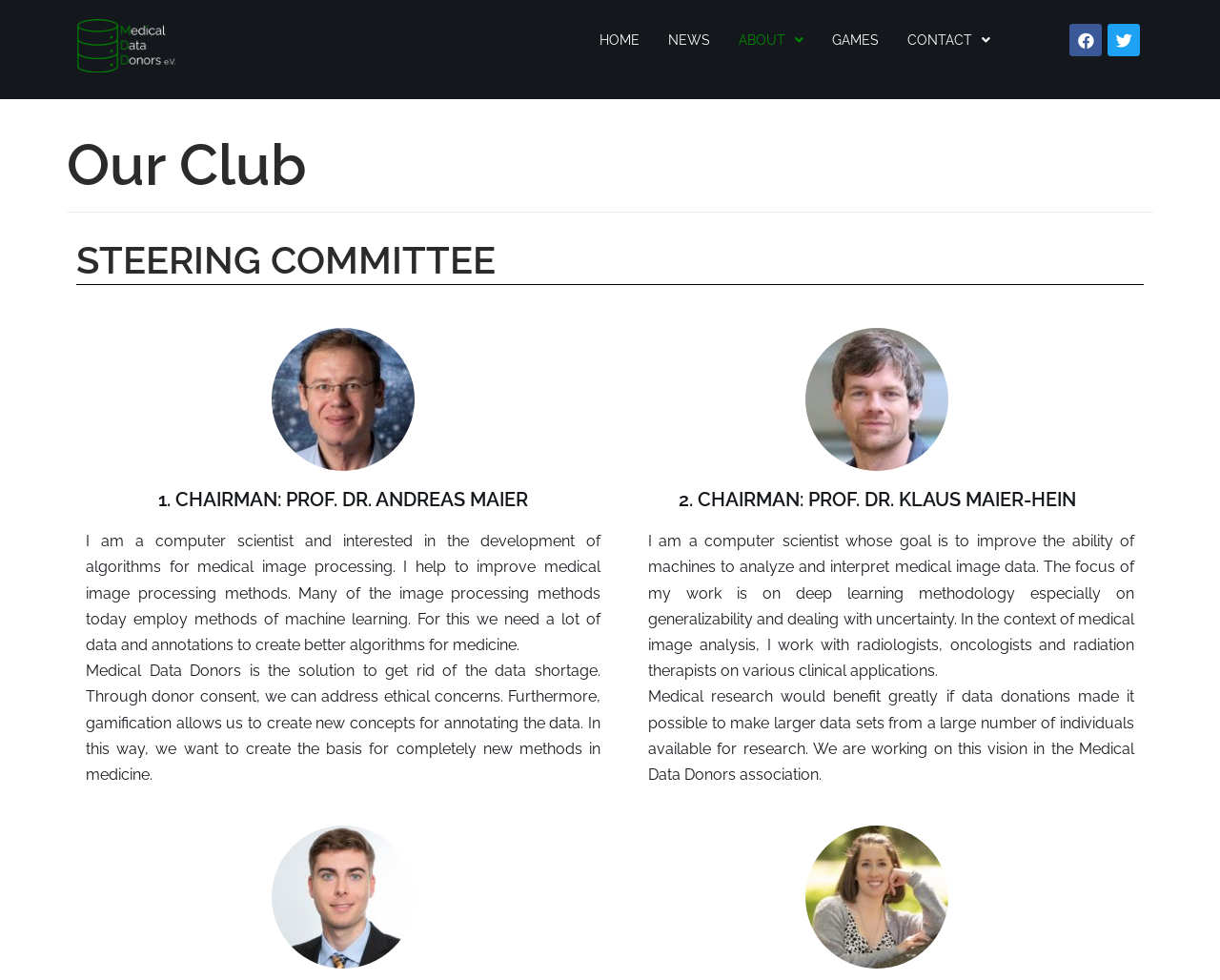What is the role of gamification in Medical Data Donors?
Answer the question in a detailed and comprehensive manner.

I found the answer by reading the text that describes the solution offered by Medical Data Donors, which involves gamification to create new concepts for annotating data.